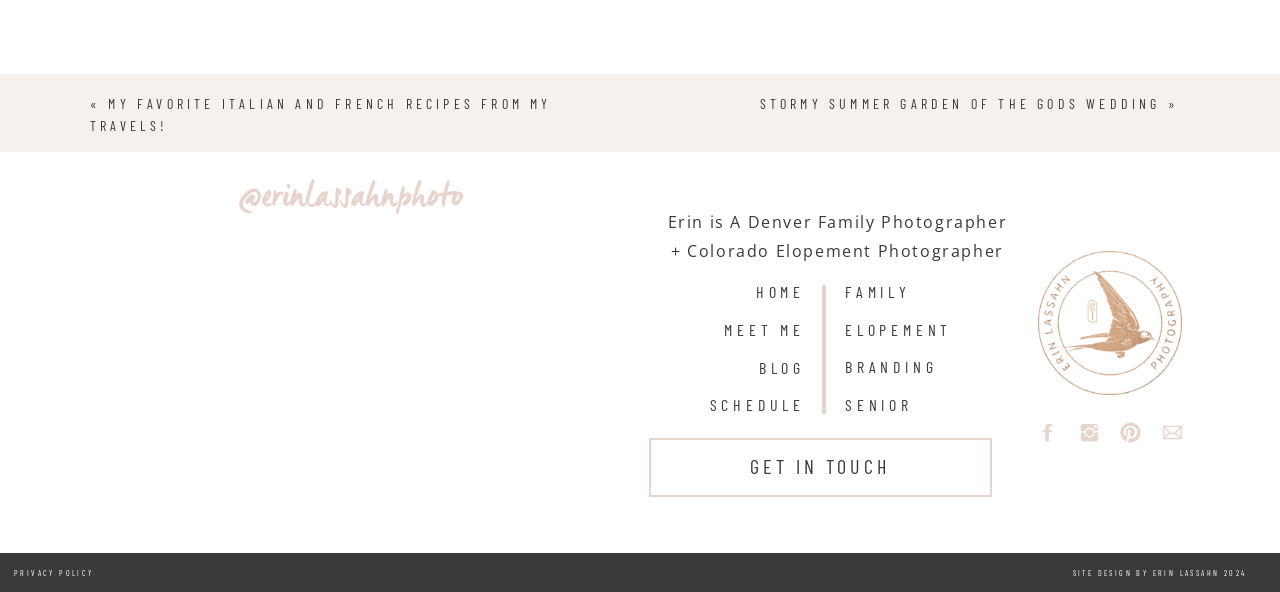Answer this question using a single word or a brief phrase:
How many social media posts are displayed on the page?

5